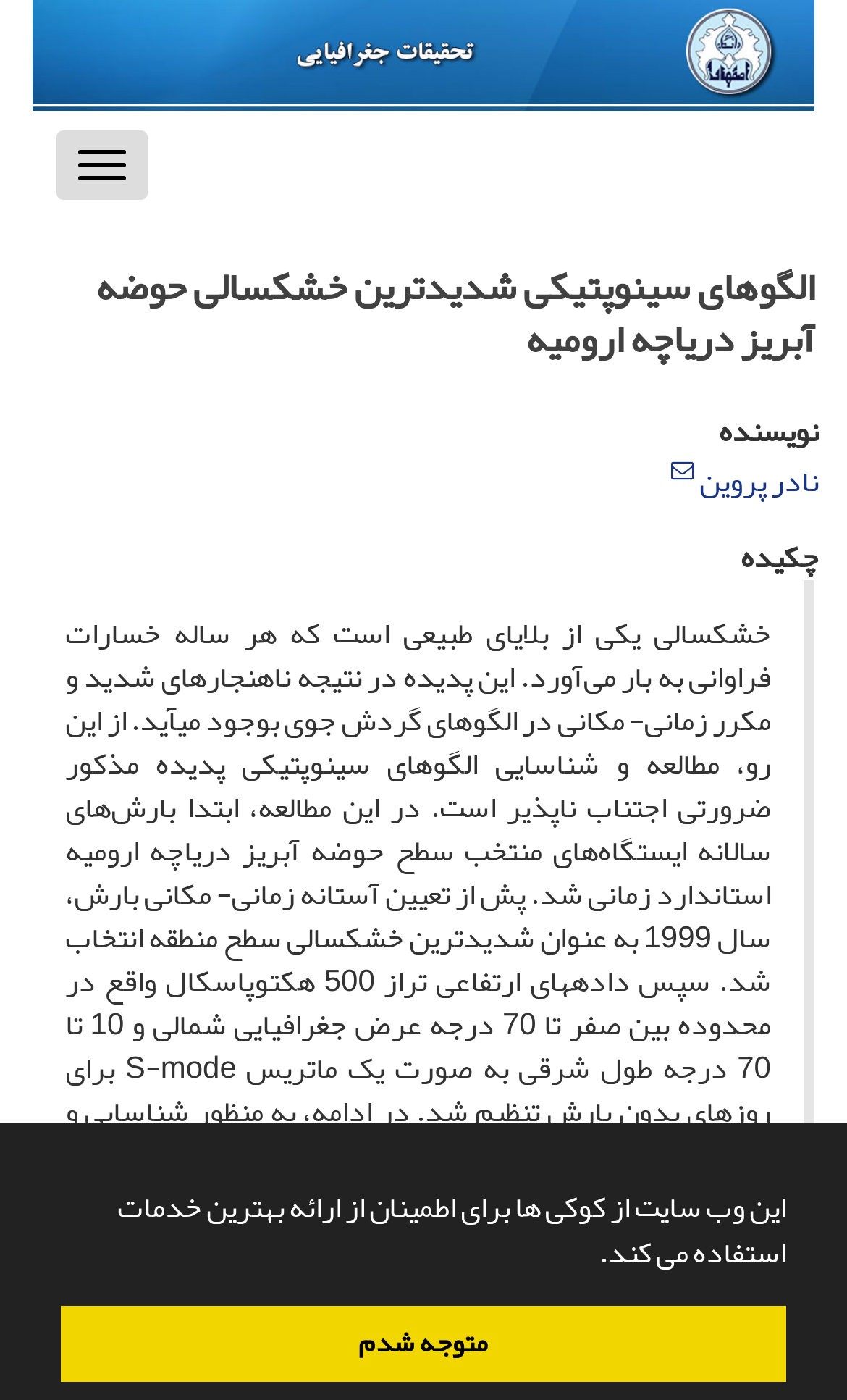Based on the image, provide a detailed and complete answer to the question: 
What is the section title above the author's name?

I found the section title by looking at the text above the author's name, which is 'چکیده'.